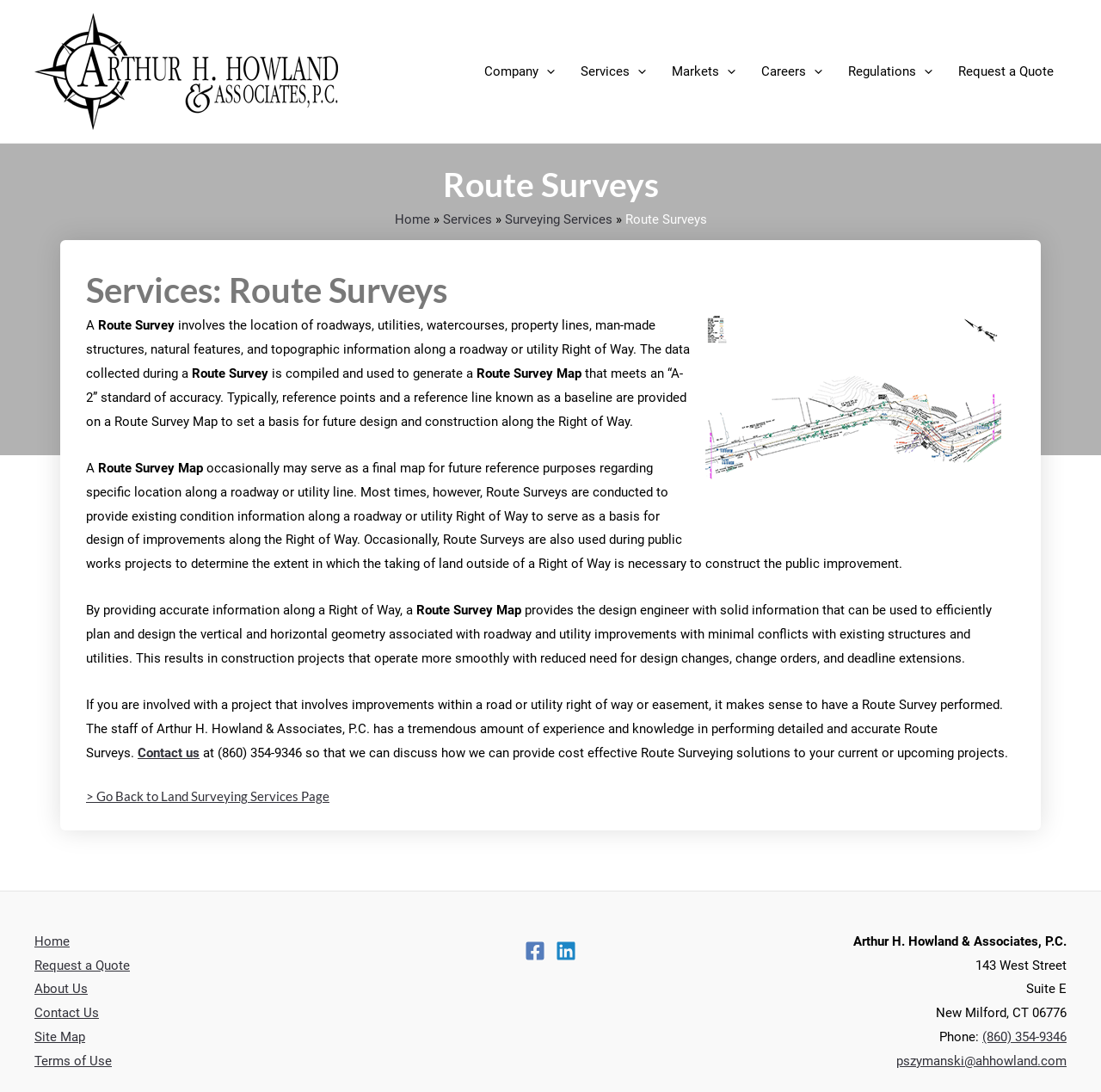Refer to the image and provide a thorough answer to this question:
What services does the company provide?

I inferred the services provided by the company by reading the meta description, which mentions 'Zoning Location Survey Services'. Additionally, the webpage content discusses Route Surveys, which is a type of surveying service. Therefore, I concluded that the company provides Zoning Location Survey Services.